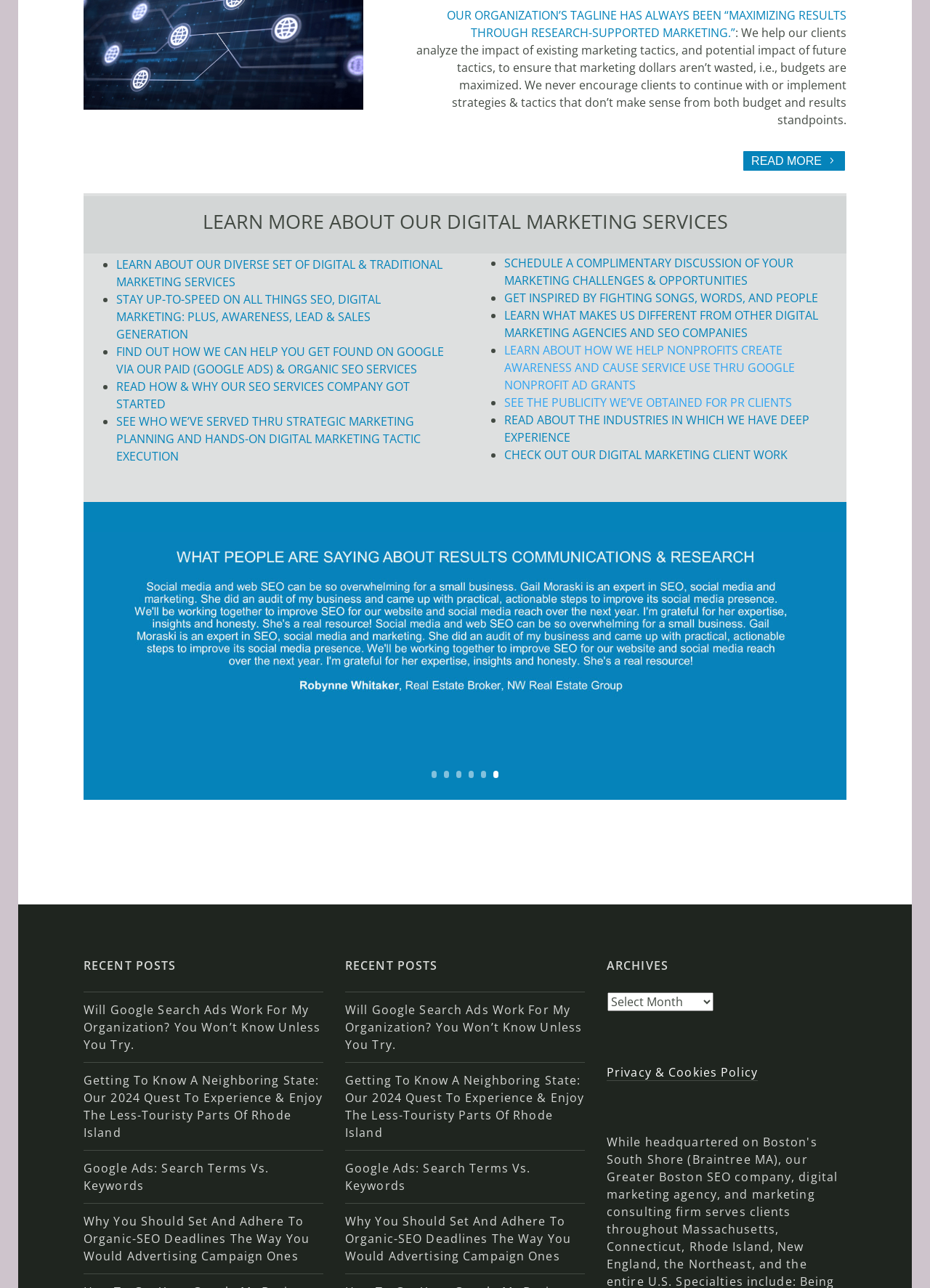Please determine the bounding box coordinates of the section I need to click to accomplish this instruction: "View recent posts".

[0.09, 0.743, 0.348, 0.756]